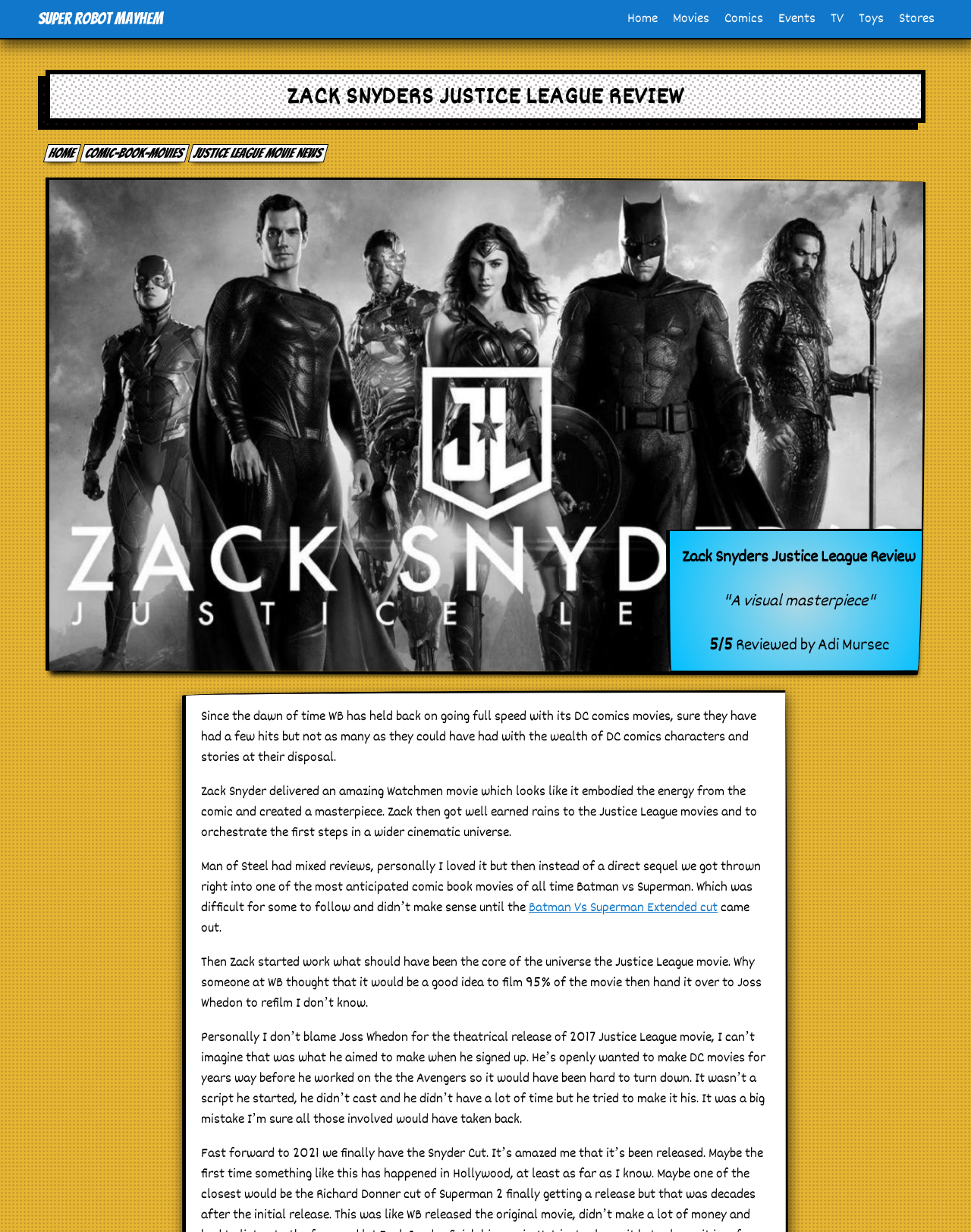Utilize the information from the image to answer the question in detail:
What is the rating of the Justice League movie?

The rating can be found in the text '5' which is located next to the text 'Reviewed by' and is part of a review of the Justice League movie.